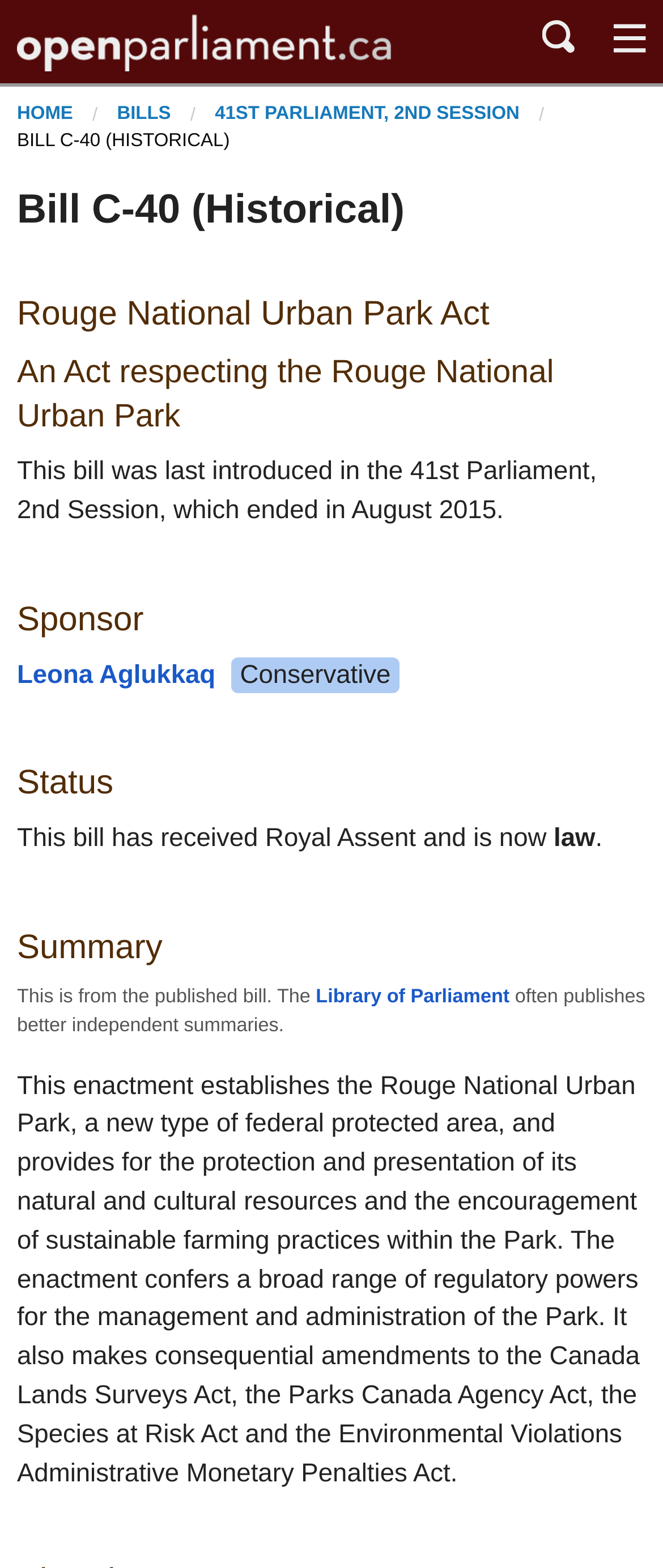Who is the sponsor of the bill?
Can you provide a detailed and comprehensive answer to the question?

The sponsor of the bill can be found in the section 'Sponsor' which is located below the heading 'Rouge National Urban Park Act'. The link 'Leona Aglukkaq' is the name of the sponsor.